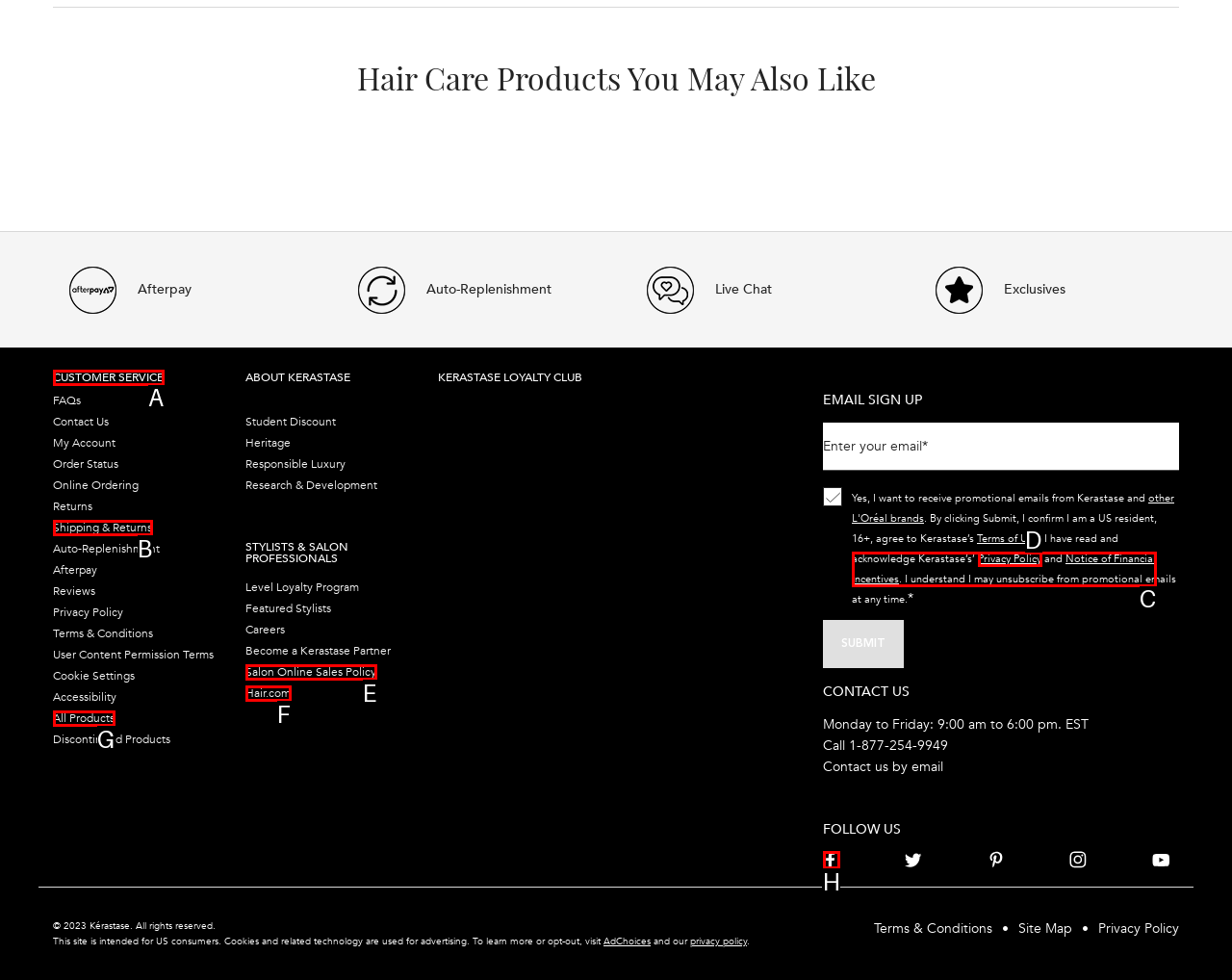Tell me which option I should click to complete the following task: Follow Kerastase on Facebook Answer with the option's letter from the given choices directly.

H